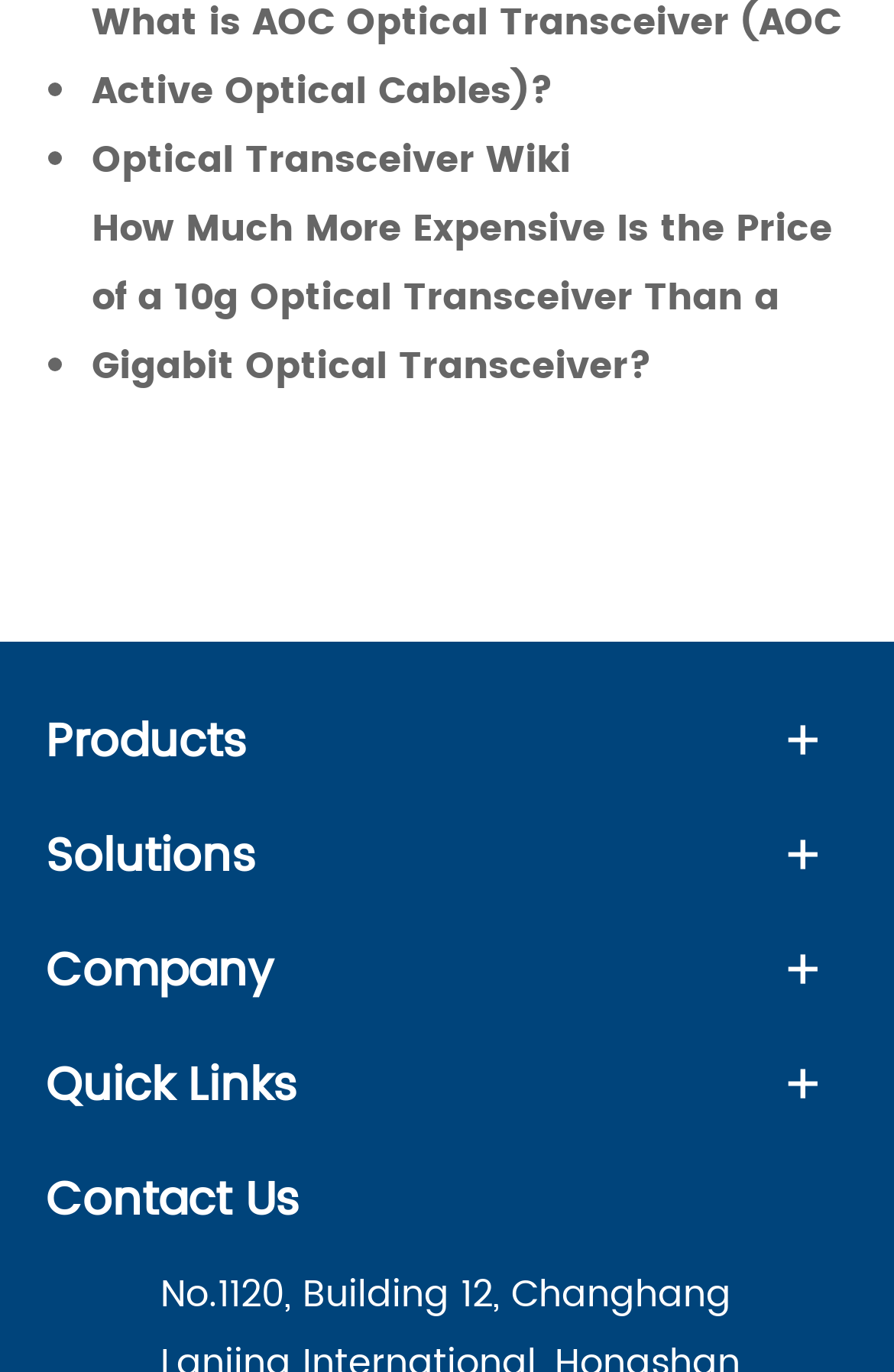Determine the bounding box coordinates of the UI element that matches the following description: "Contact Us". The coordinates should be four float numbers between 0 and 1 in the format [left, top, right, bottom].

[0.051, 0.852, 0.336, 0.902]